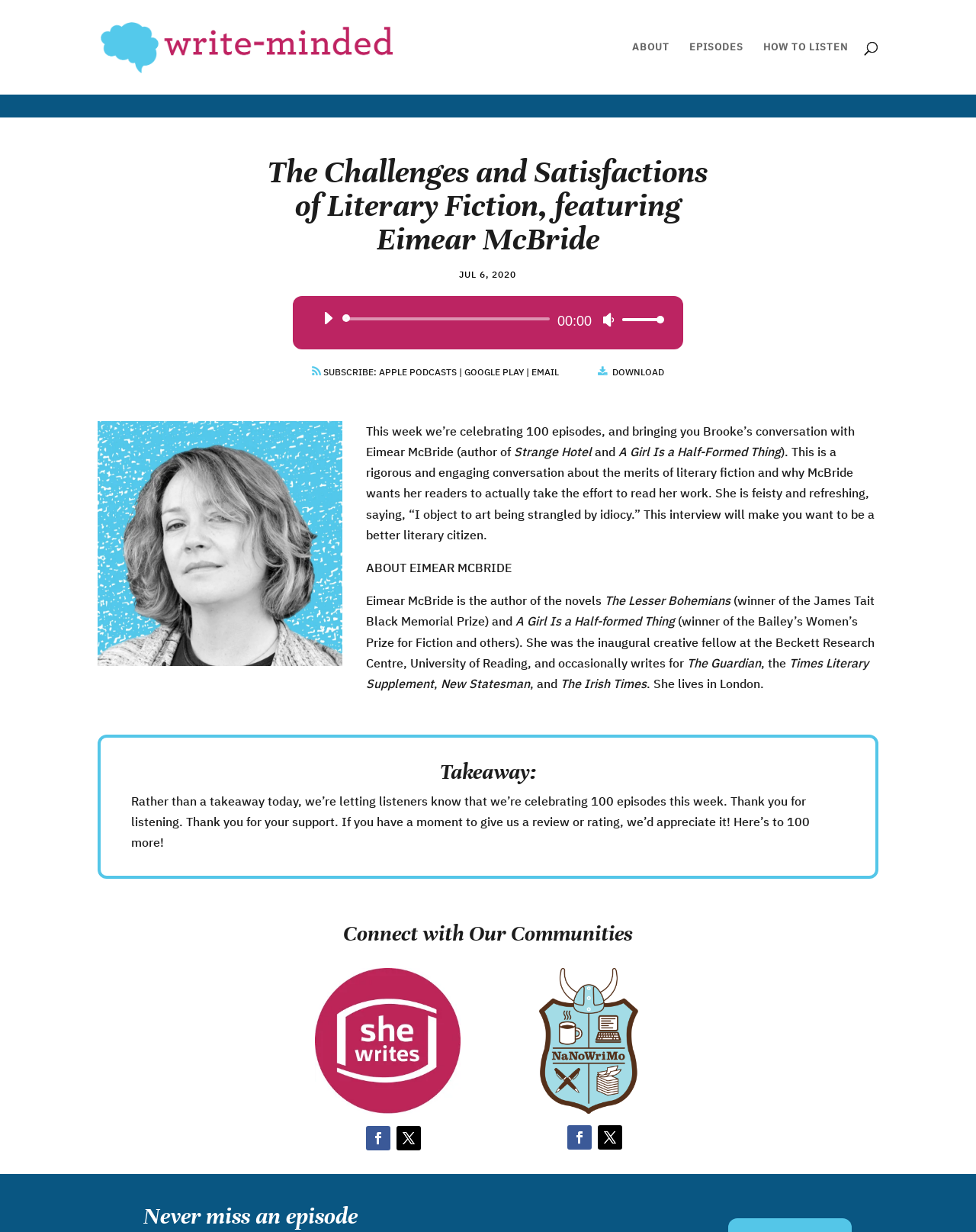What is the name of the podcast?
Look at the image and provide a short answer using one word or a phrase.

Write-minded Podcast